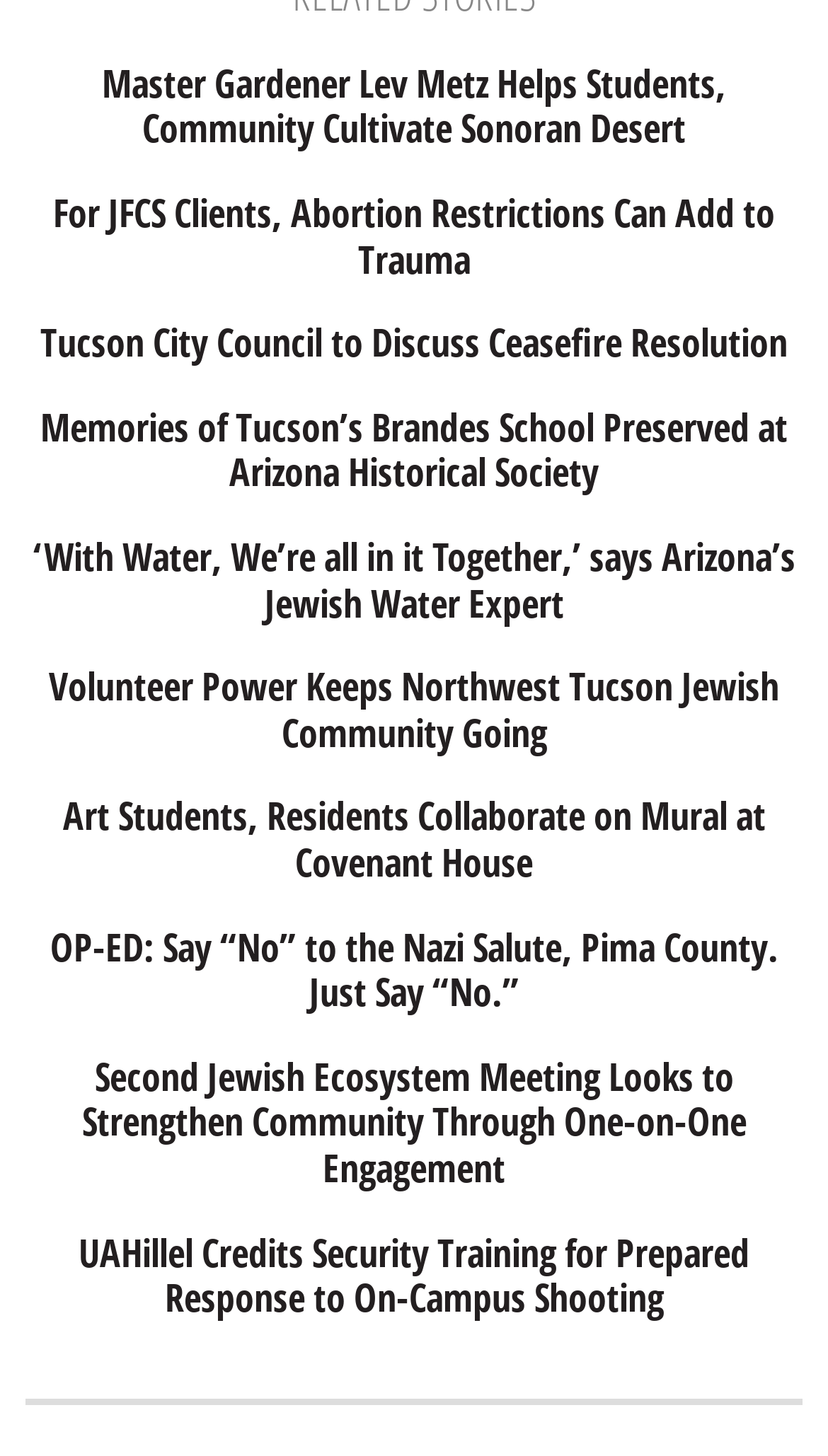Respond to the question below with a single word or phrase:
What is the main topic of the webpage?

News articles